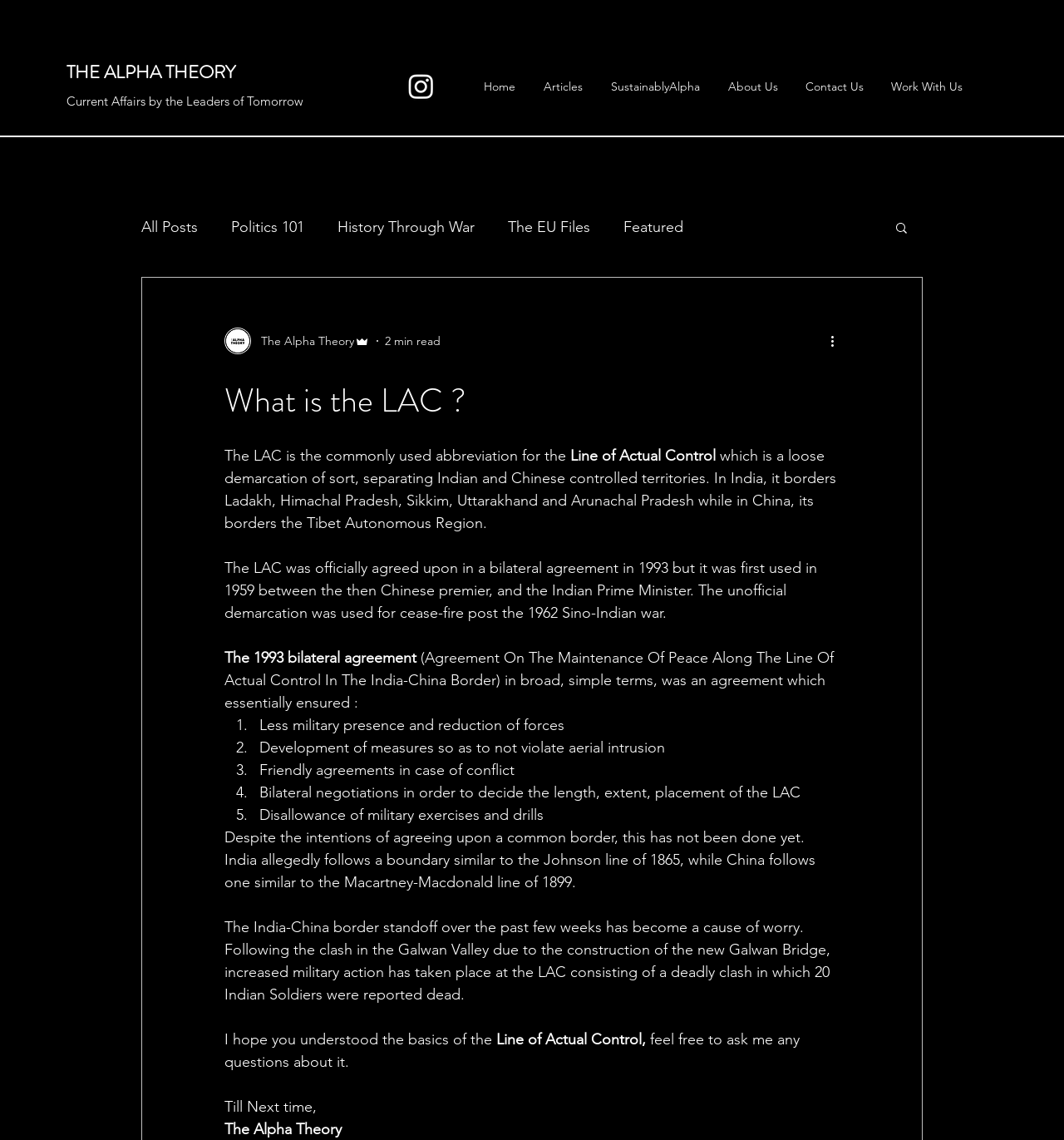Please reply to the following question using a single word or phrase: 
What is the LAC?

Line of Actual Control